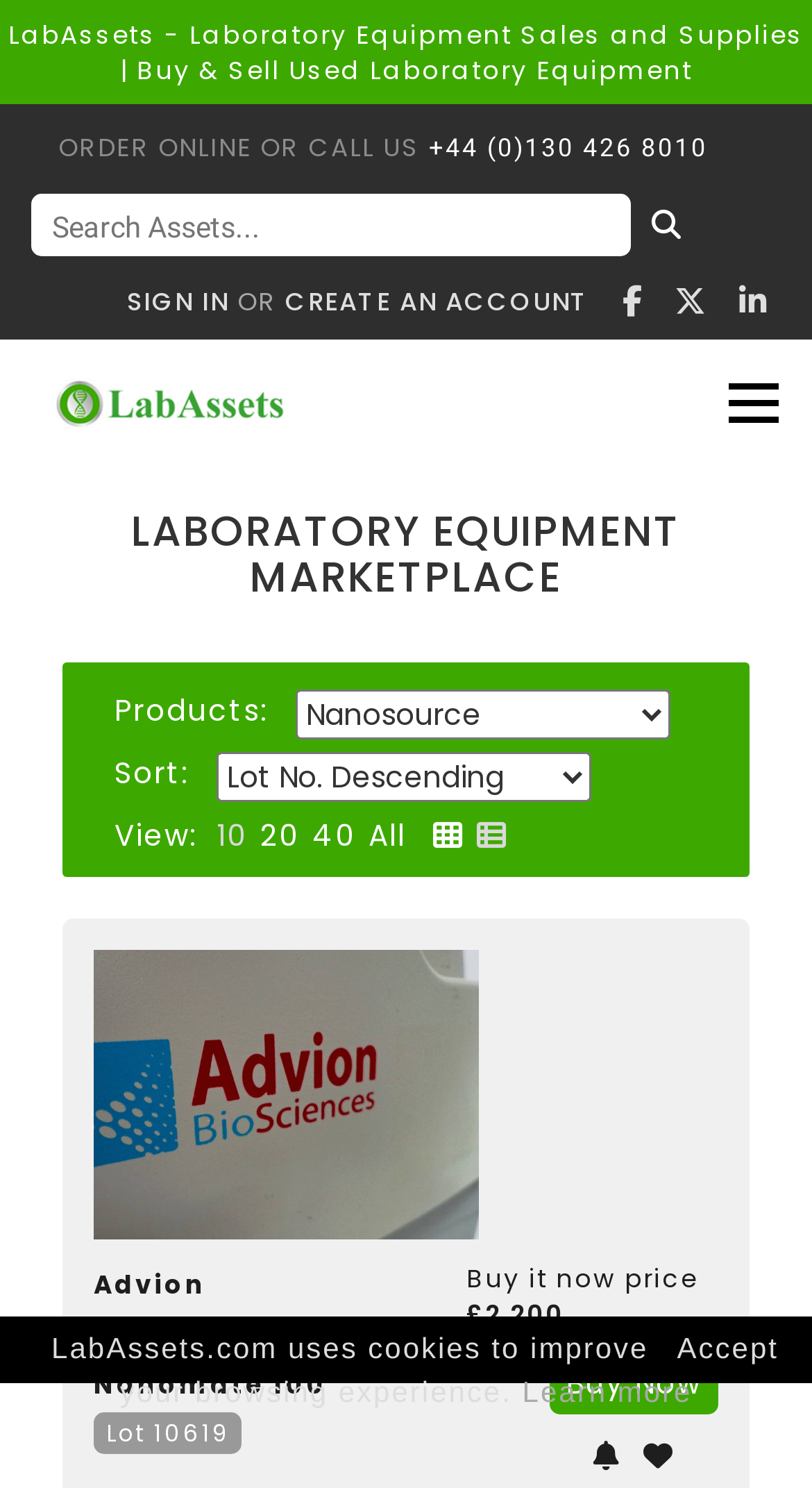What is the phone number to call for orders?
Your answer should be a single word or phrase derived from the screenshot.

+44 (0)130 426 8010